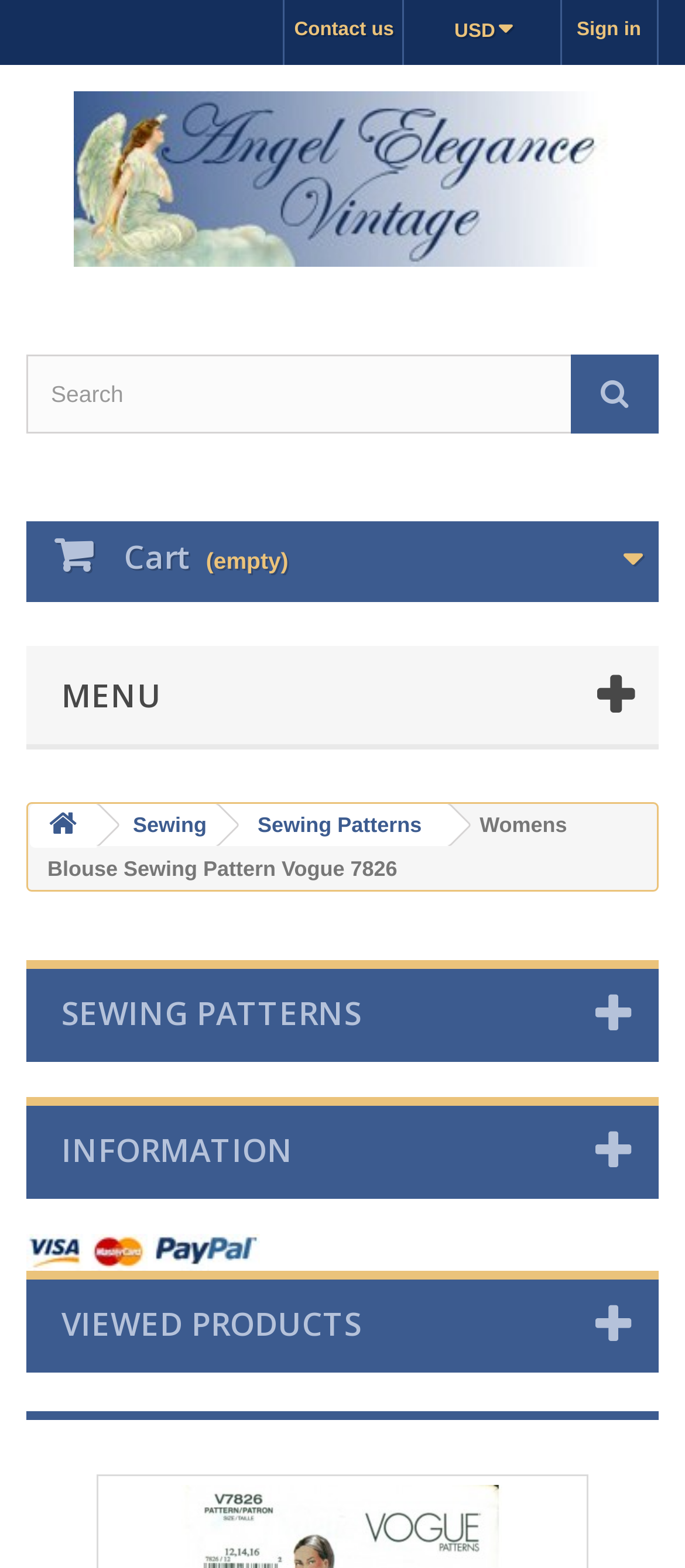Pinpoint the bounding box coordinates of the clickable element needed to complete the instruction: "Sign in". The coordinates should be provided as four float numbers between 0 and 1: [left, top, right, bottom].

[0.821, 0.0, 0.959, 0.041]